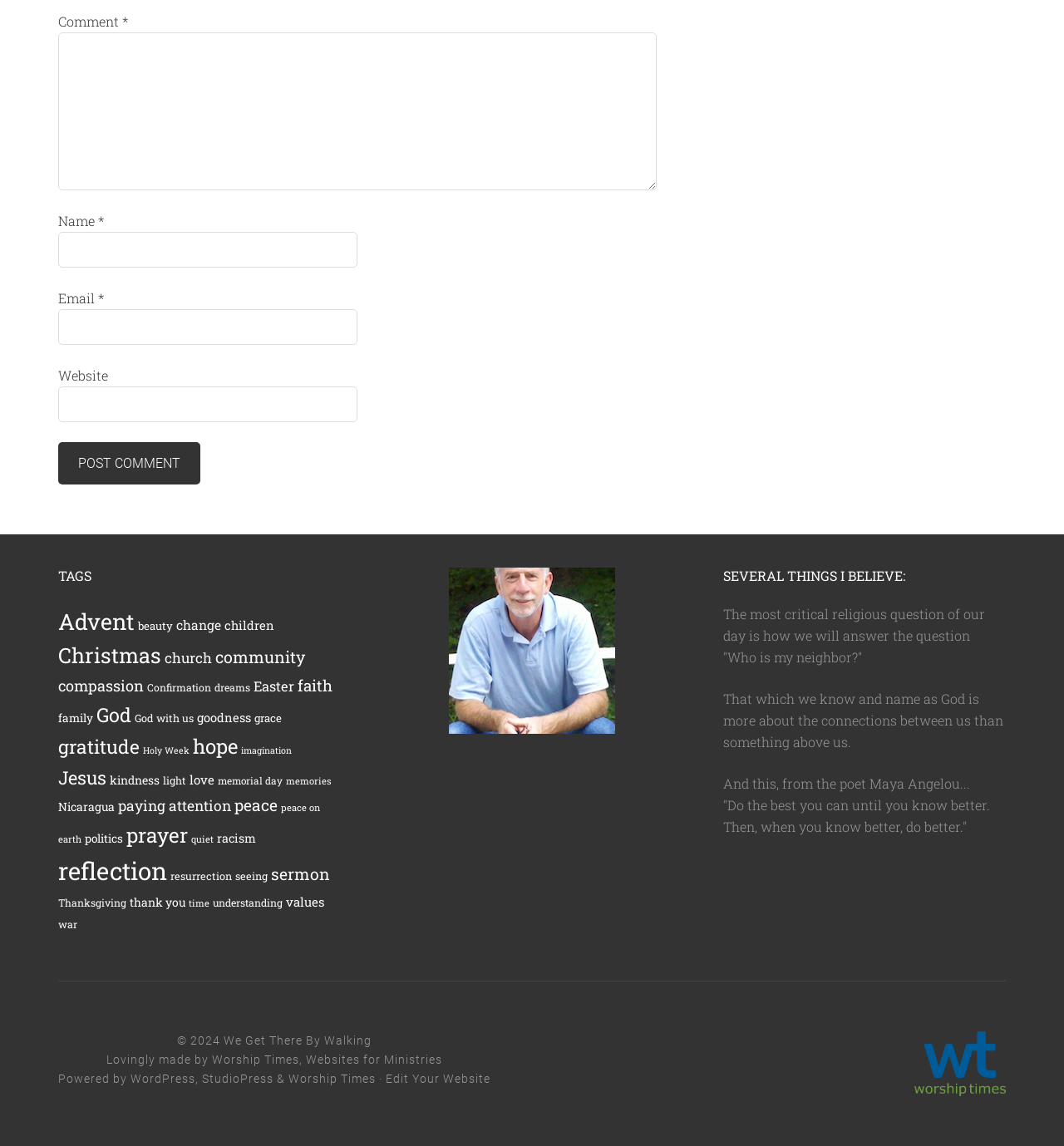Use a single word or phrase to answer the following:
What is the purpose of the textbox labeled 'Comment *'?

To input a comment